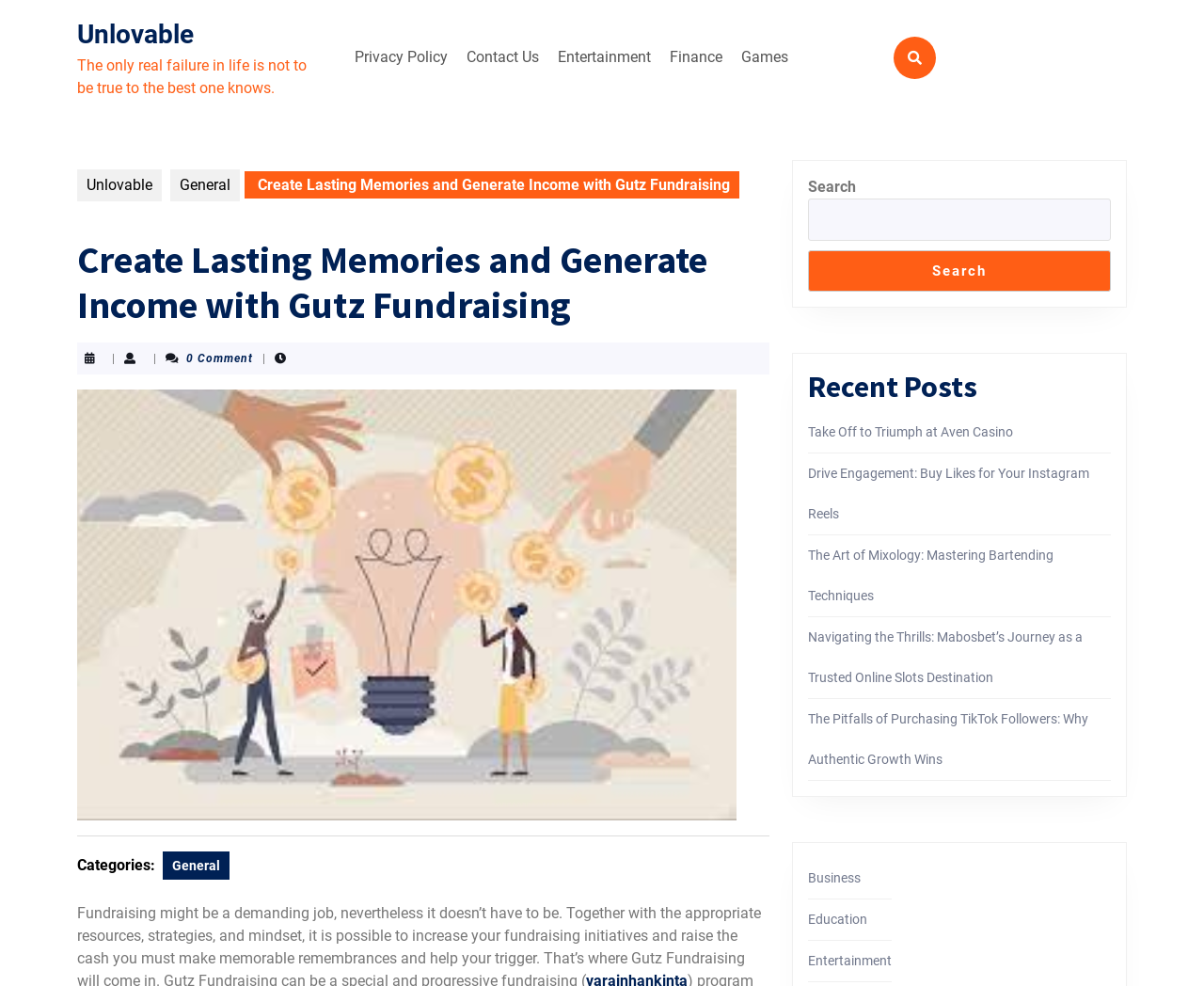Describe every aspect of the webpage in a detailed manner.

This webpage is about Gutz Fundraising, with a focus on creating lasting memories and generating income. At the top left, there is a link to "Unlovable" and a quote from Oscar Wilde. Below the quote, there is a top menu navigation bar with links to "Privacy Policy", "Contact Us", "Entertainment", "Finance", and "Games".

On the right side of the page, there is a social media link represented by a font awesome icon. Below it, there are two columns of links. The left column has links to "Unlovable" and "General", while the right column has a heading with the title of the webpage, "Create Lasting Memories and Generate Income with Gutz Fundraising". Below the heading, there is a post thumbnail image and a separator line.

The main content of the page is divided into two sections. On the left, there is a section with a heading "Recent Posts" and five links to recent articles, including "Take Off to Triumph at Aven Casino", "Drive Engagement: Buy Likes for Your Instagram Reels", and others. On the right, there is a search bar with a search box and a search button.

At the bottom of the page, there are three links to categories: "Business", "Education", and "Entertainment". Overall, the webpage has a clean layout with a focus on providing information about Gutz Fundraising and related topics.